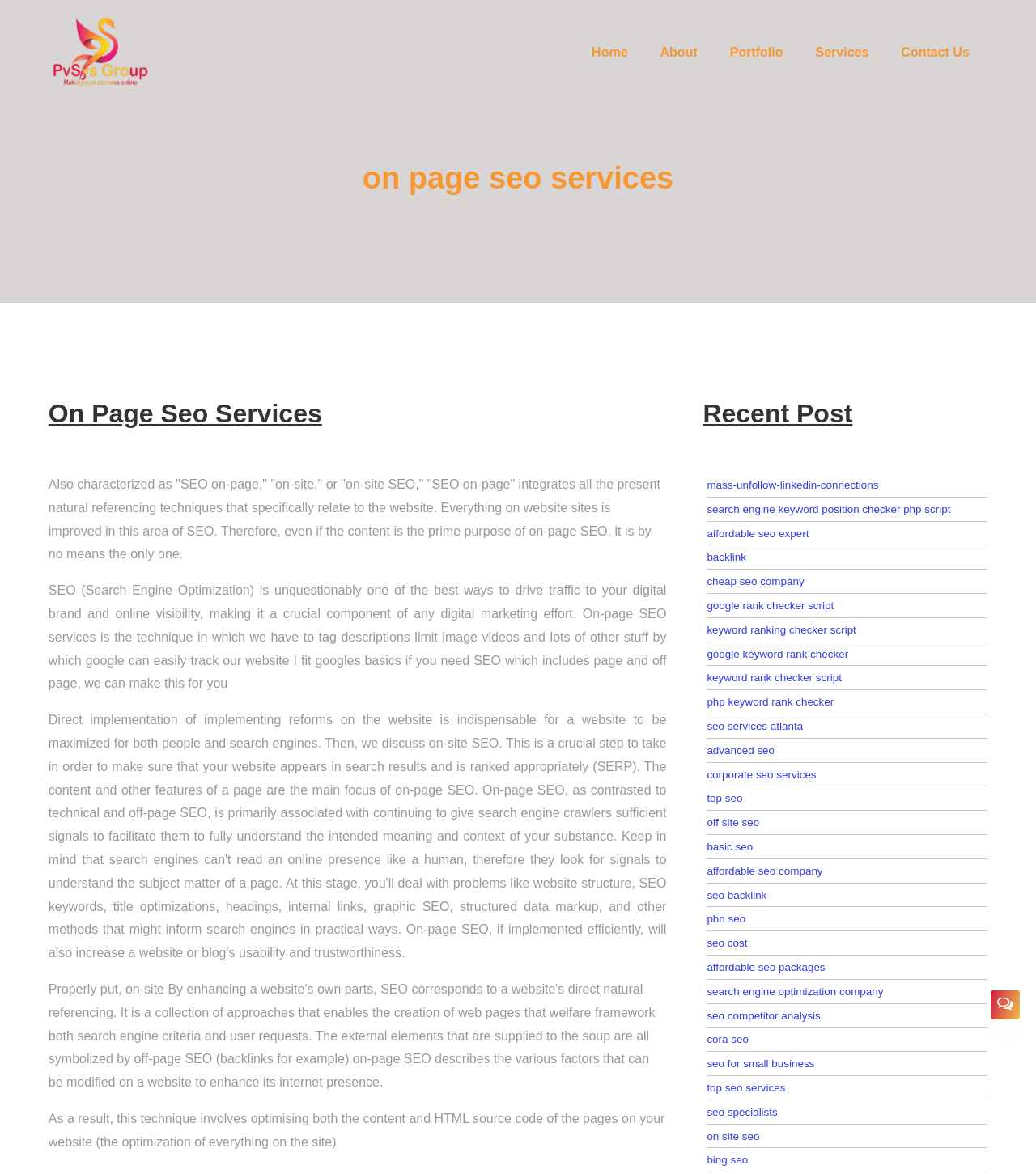Locate the bounding box coordinates of the area you need to click to fulfill this instruction: 'Click on the 'Home' link'. The coordinates must be in the form of four float numbers ranging from 0 to 1: [left, top, right, bottom].

[0.556, 0.018, 0.622, 0.071]